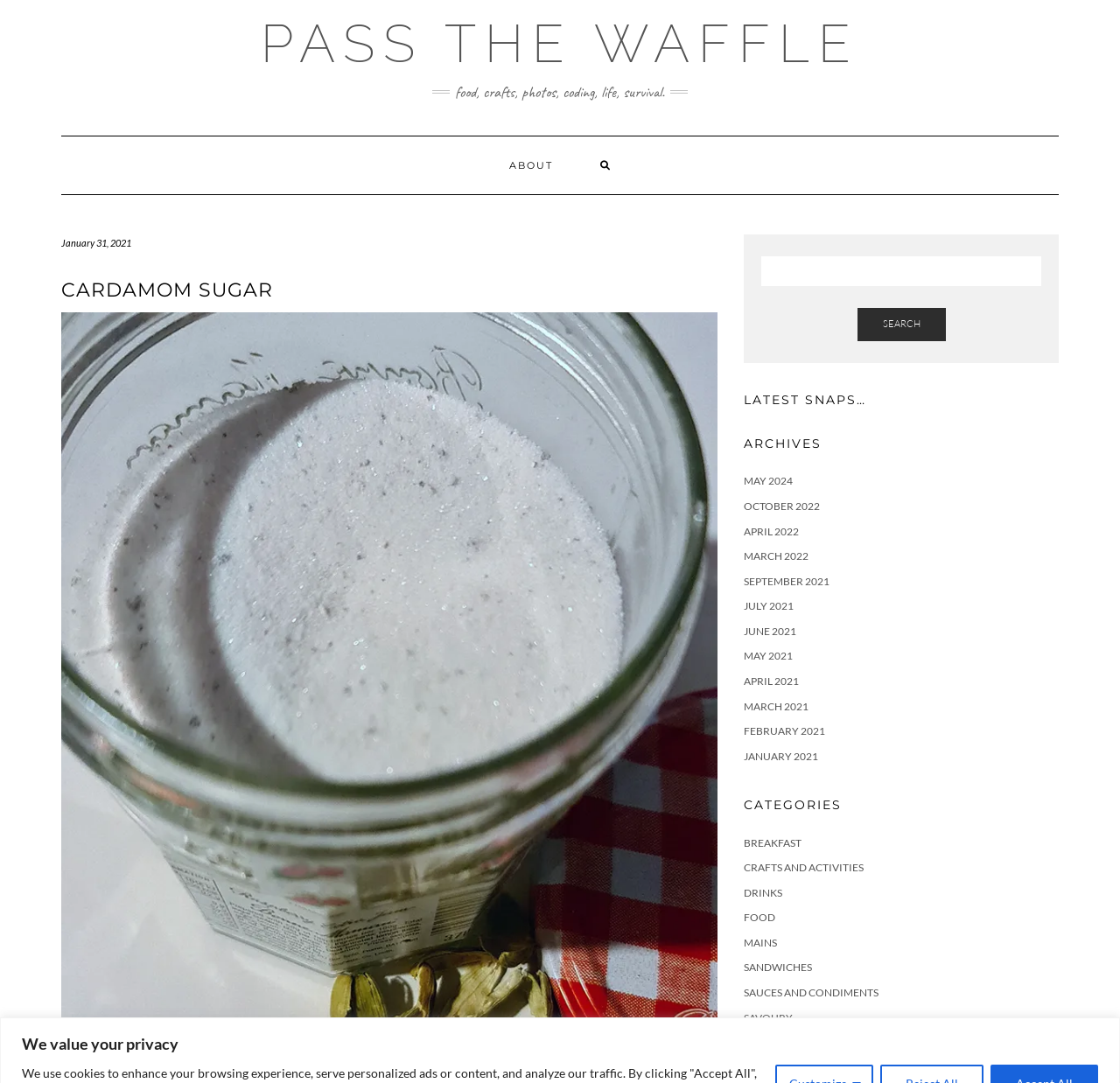Please predict the bounding box coordinates of the element's region where a click is necessary to complete the following instruction: "Click on the MAY 2024 link". The coordinates should be represented by four float numbers between 0 and 1, i.e., [left, top, right, bottom].

[0.664, 0.438, 0.708, 0.45]